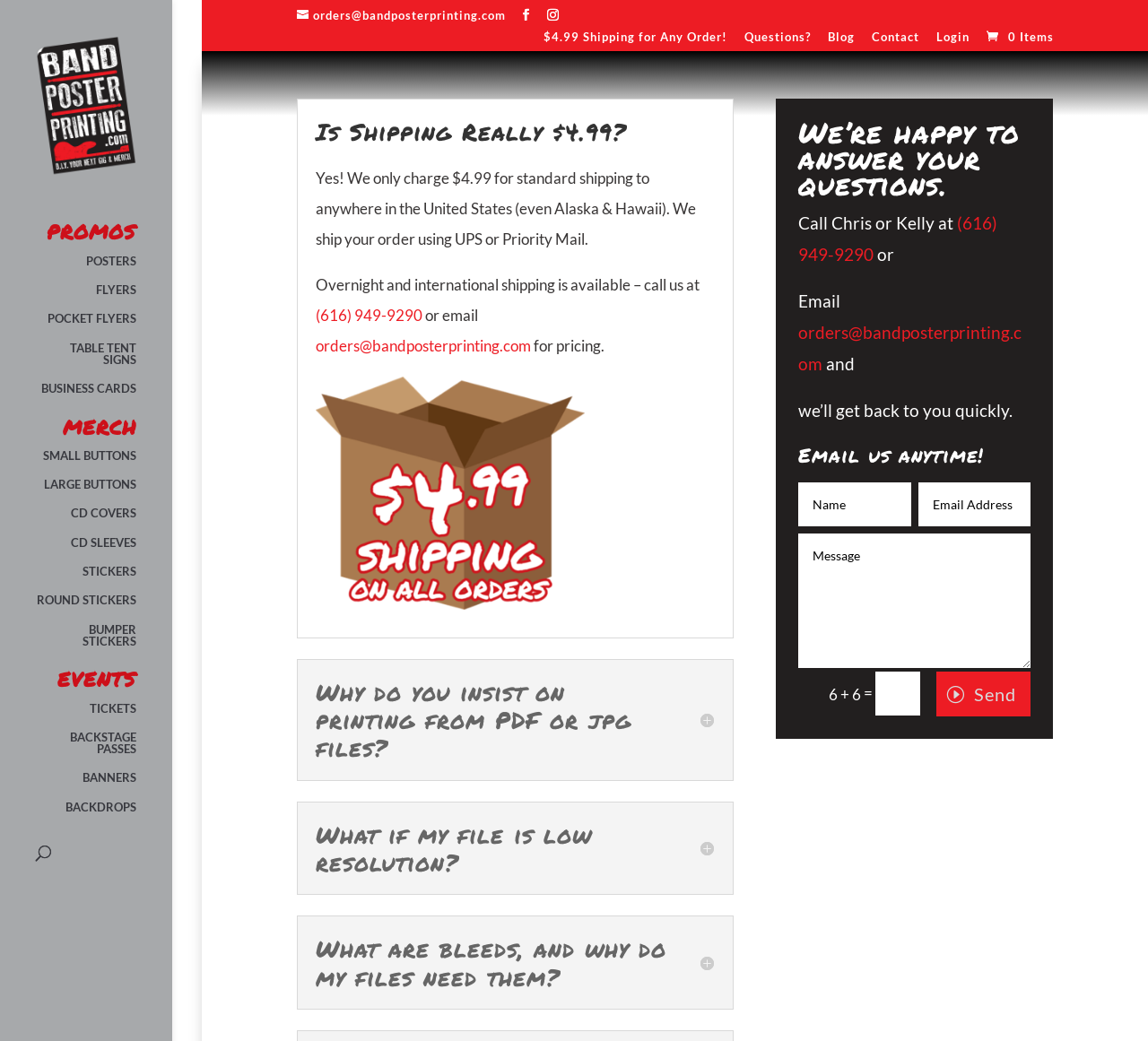Select the bounding box coordinates of the element I need to click to carry out the following instruction: "Get a quote for shipping".

[0.815, 0.03, 0.844, 0.049]